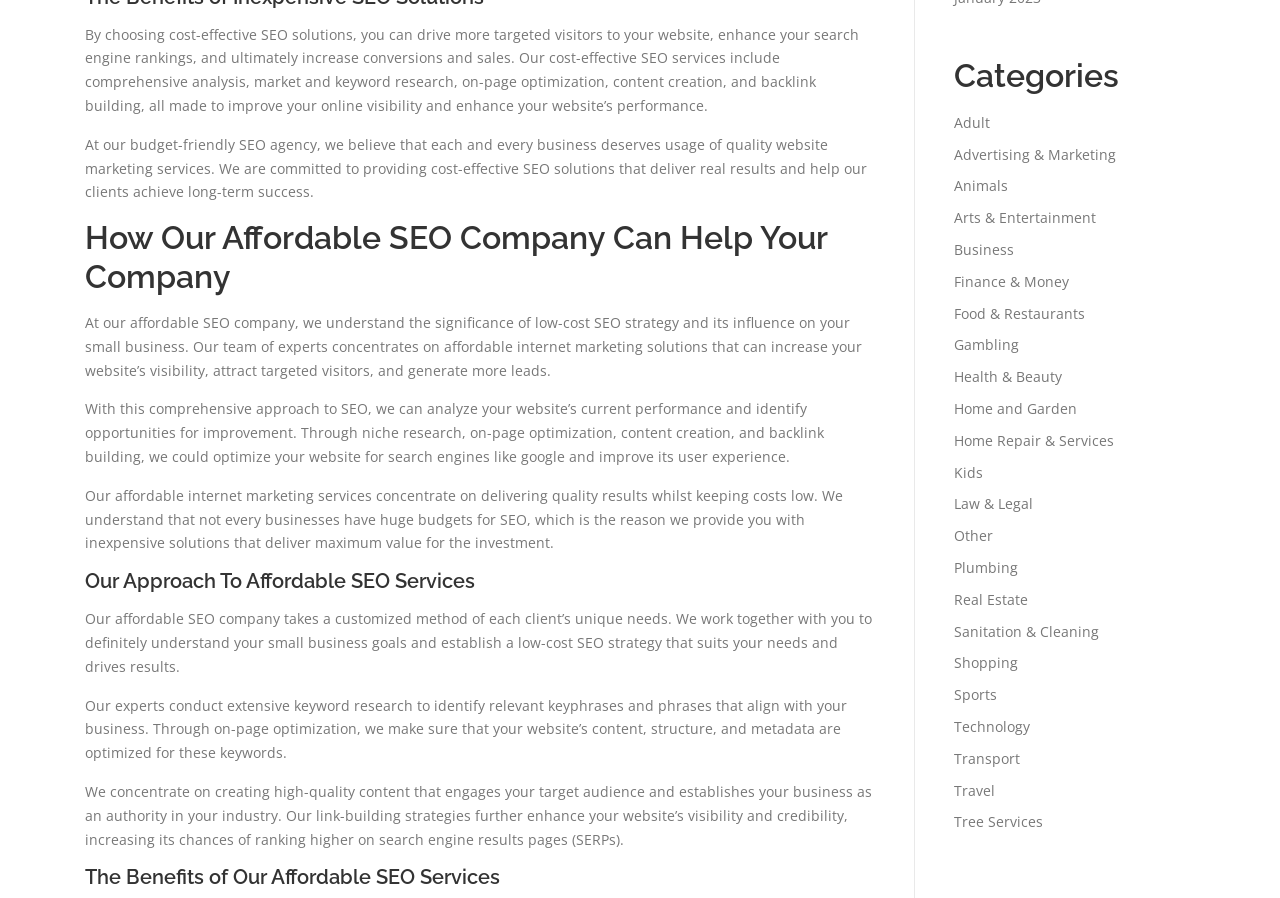Show the bounding box coordinates of the element that should be clicked to complete the task: "Click on 'Business' category".

[0.745, 0.267, 0.792, 0.288]